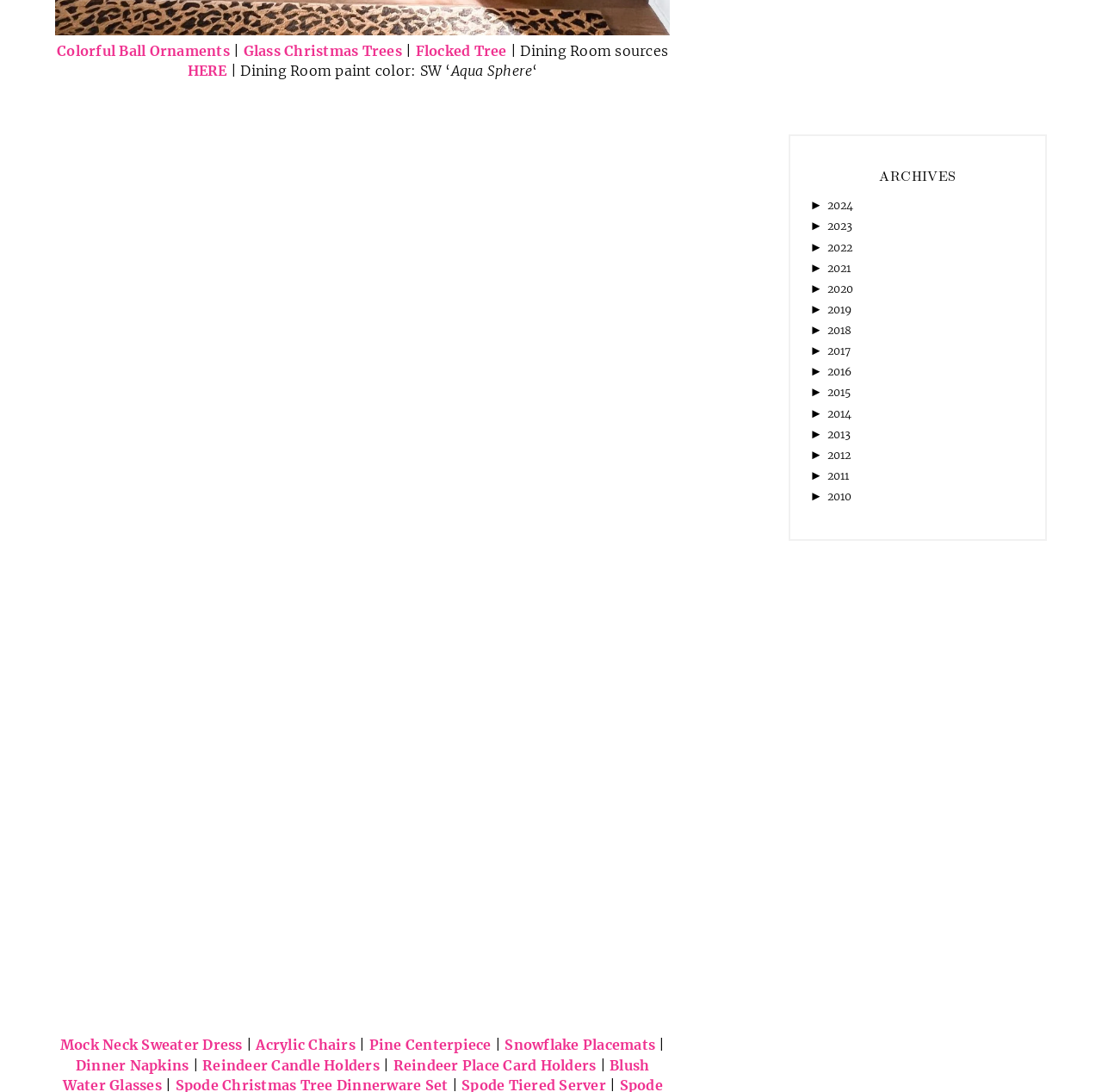Given the following UI element description: "alt="Gold Coast Internet hosting"", find the bounding box coordinates in the webpage screenshot.

None